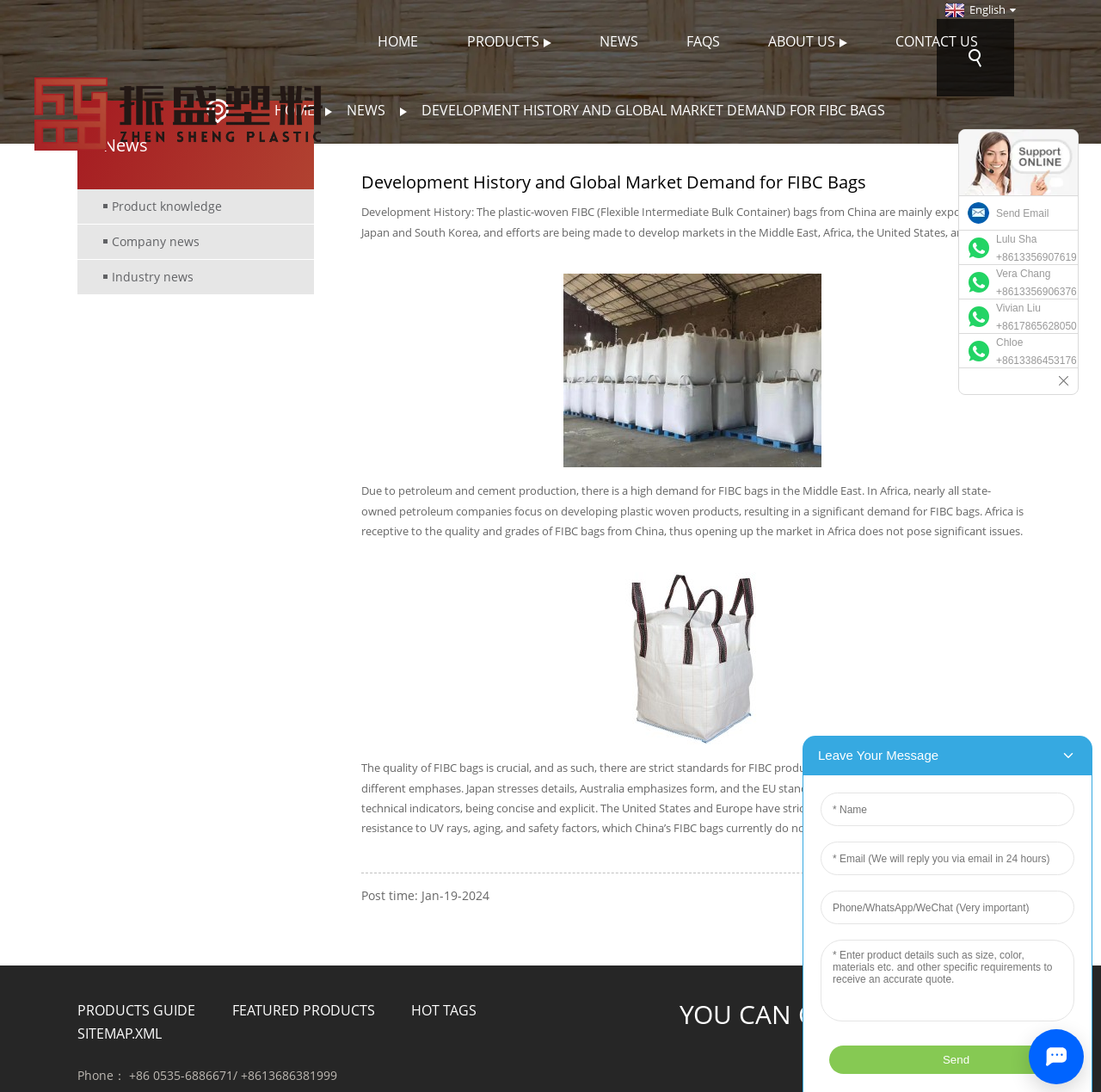Highlight the bounding box coordinates of the element that should be clicked to carry out the following instruction: "Click the HOME link". The coordinates must be given as four float numbers ranging from 0 to 1, i.e., [left, top, right, bottom].

[0.332, 0.0, 0.392, 0.076]